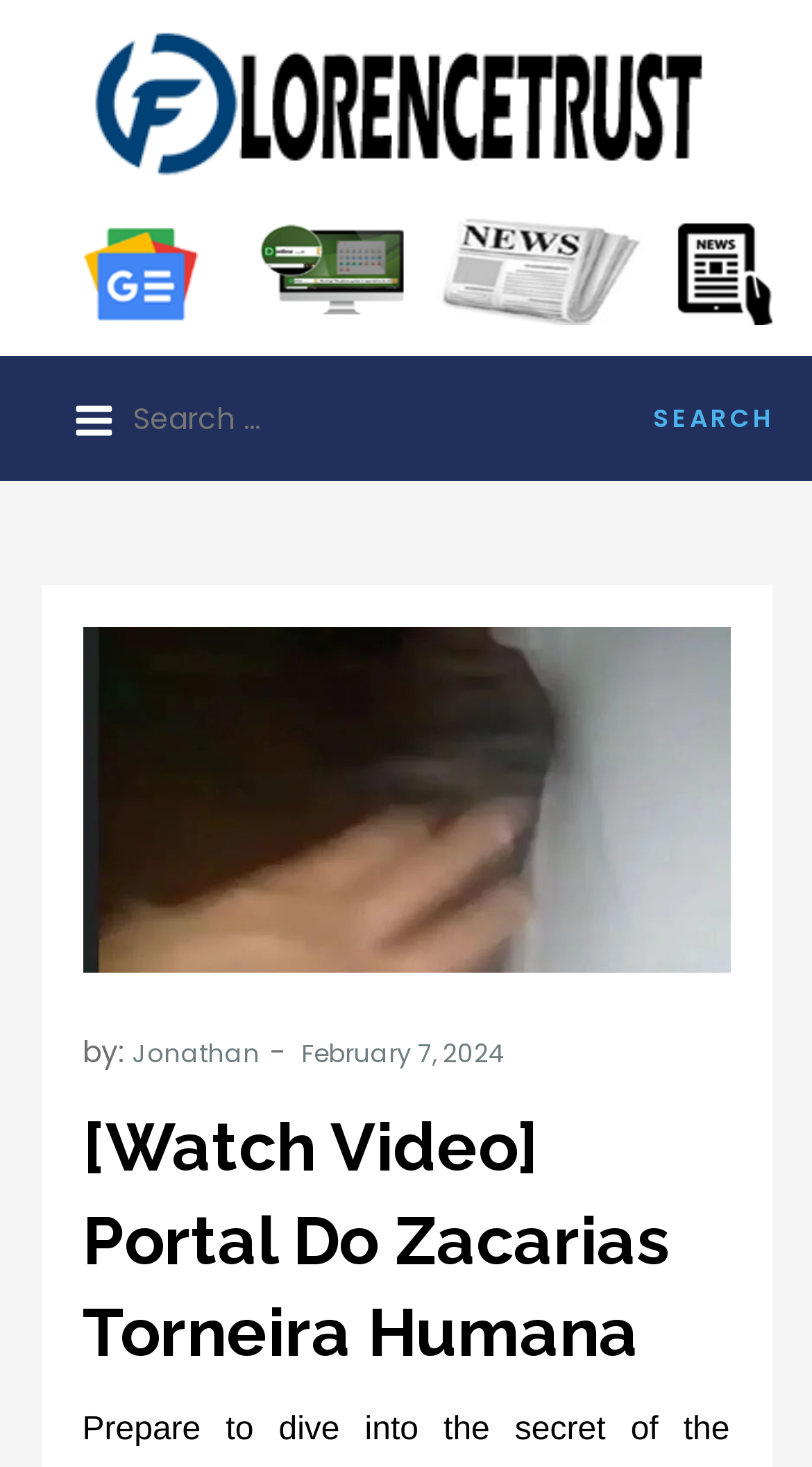Based on the element description "February 7, 2024", predict the bounding box coordinates of the UI element.

[0.371, 0.705, 0.622, 0.729]